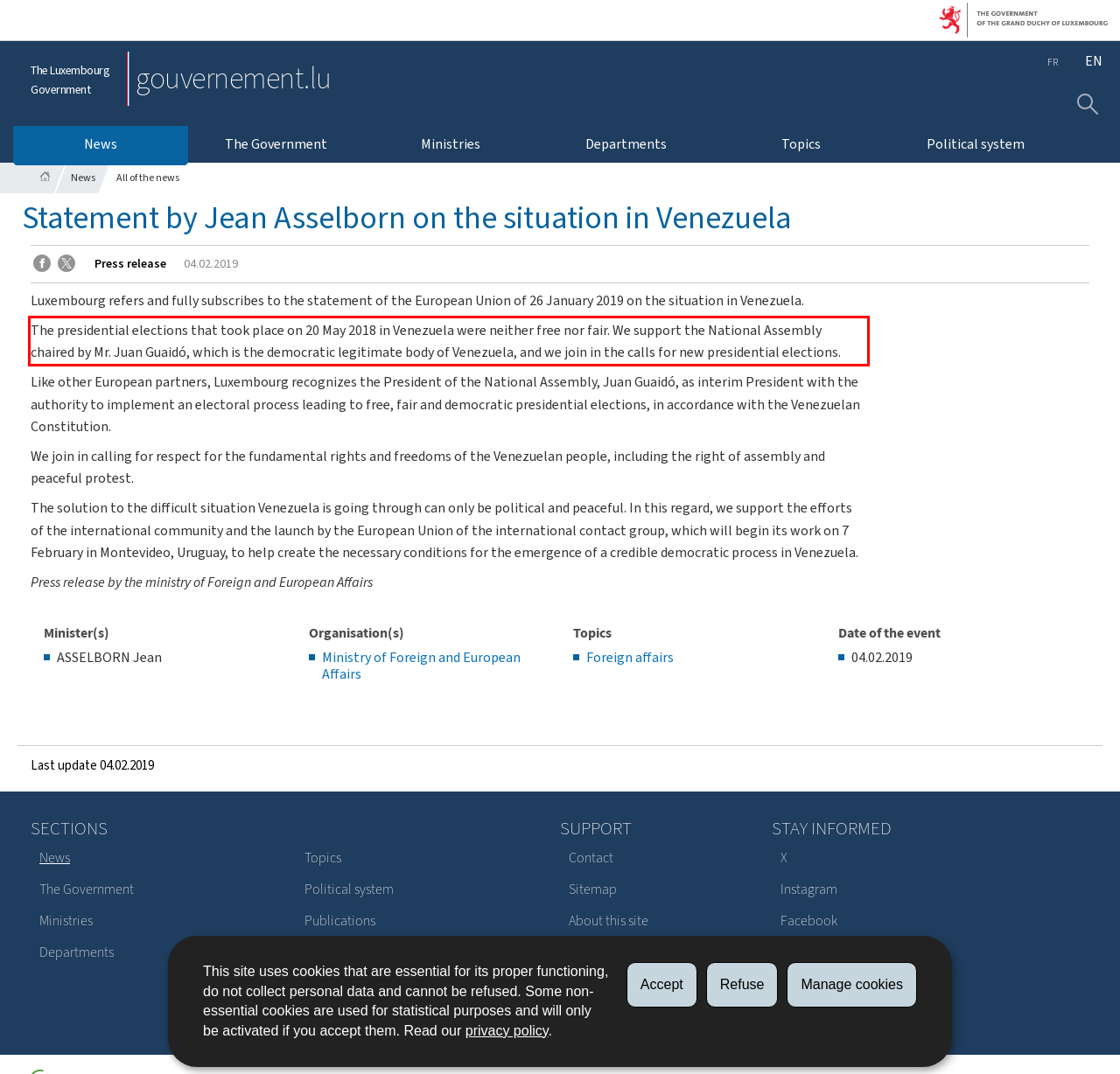Within the screenshot of the webpage, there is a red rectangle. Please recognize and generate the text content inside this red bounding box.

The presidential elections that took place on 20 May 2018 in Venezuela were neither free nor fair. We support the National Assembly chaired by Mr. Juan Guaidó, which is the democratic legitimate body of Venezuela, and we join in the calls for new presidential elections.